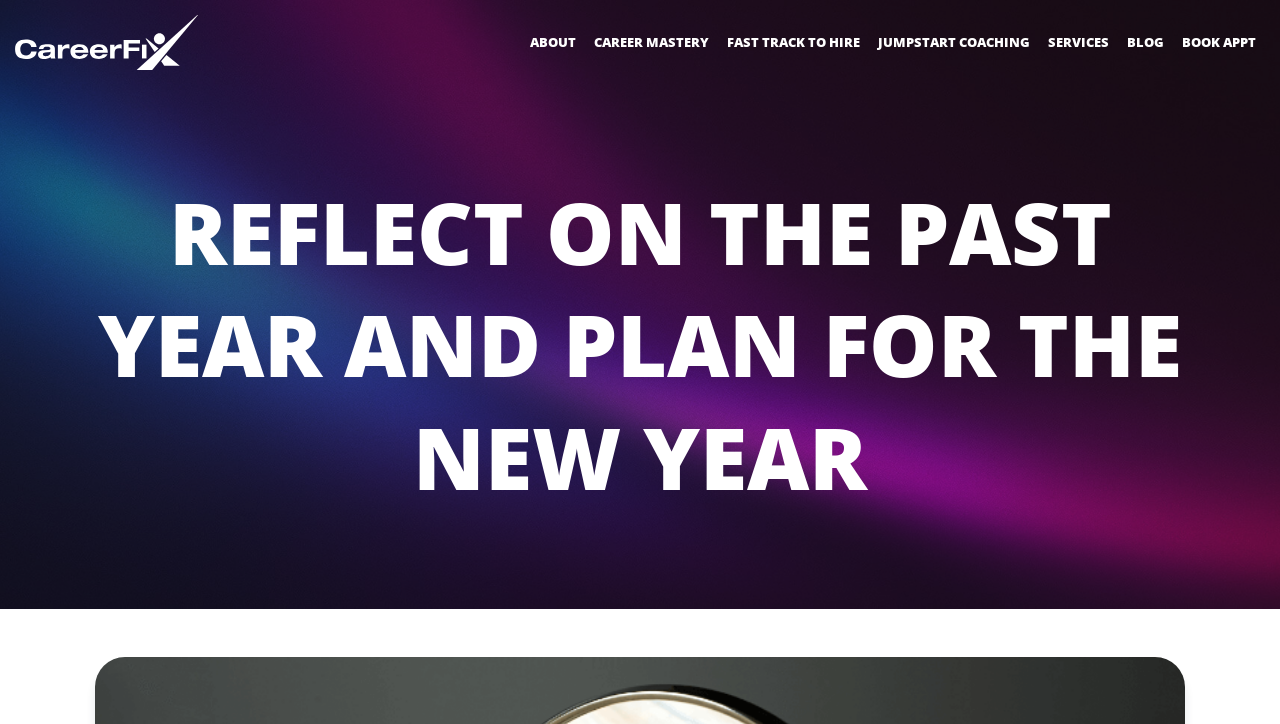Please provide a brief answer to the following inquiry using a single word or phrase:
What is the first link on the top navigation bar?

Personal development coaching